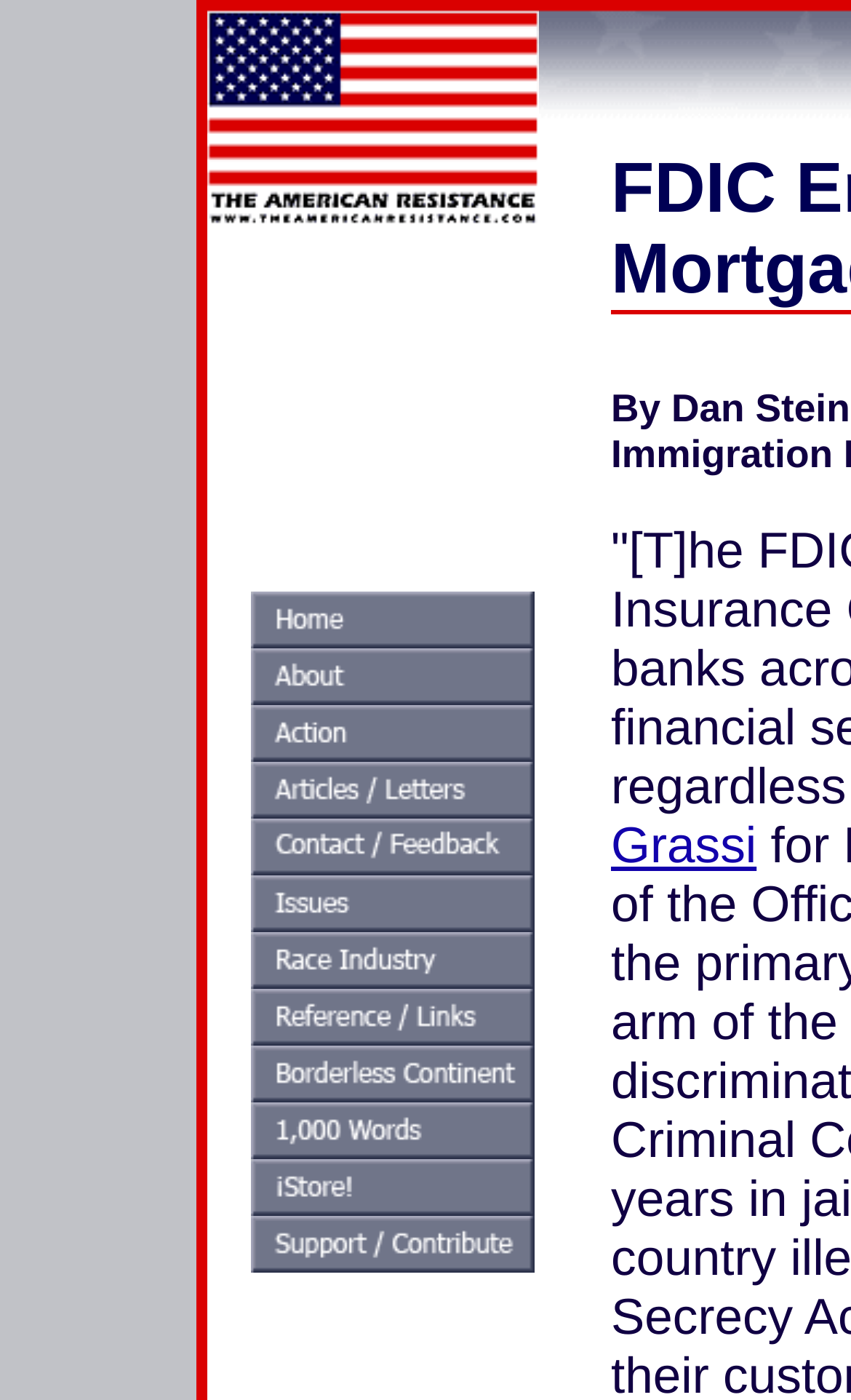Show the bounding box coordinates of the region that should be clicked to follow the instruction: "click the third article link."

[0.295, 0.524, 0.628, 0.55]